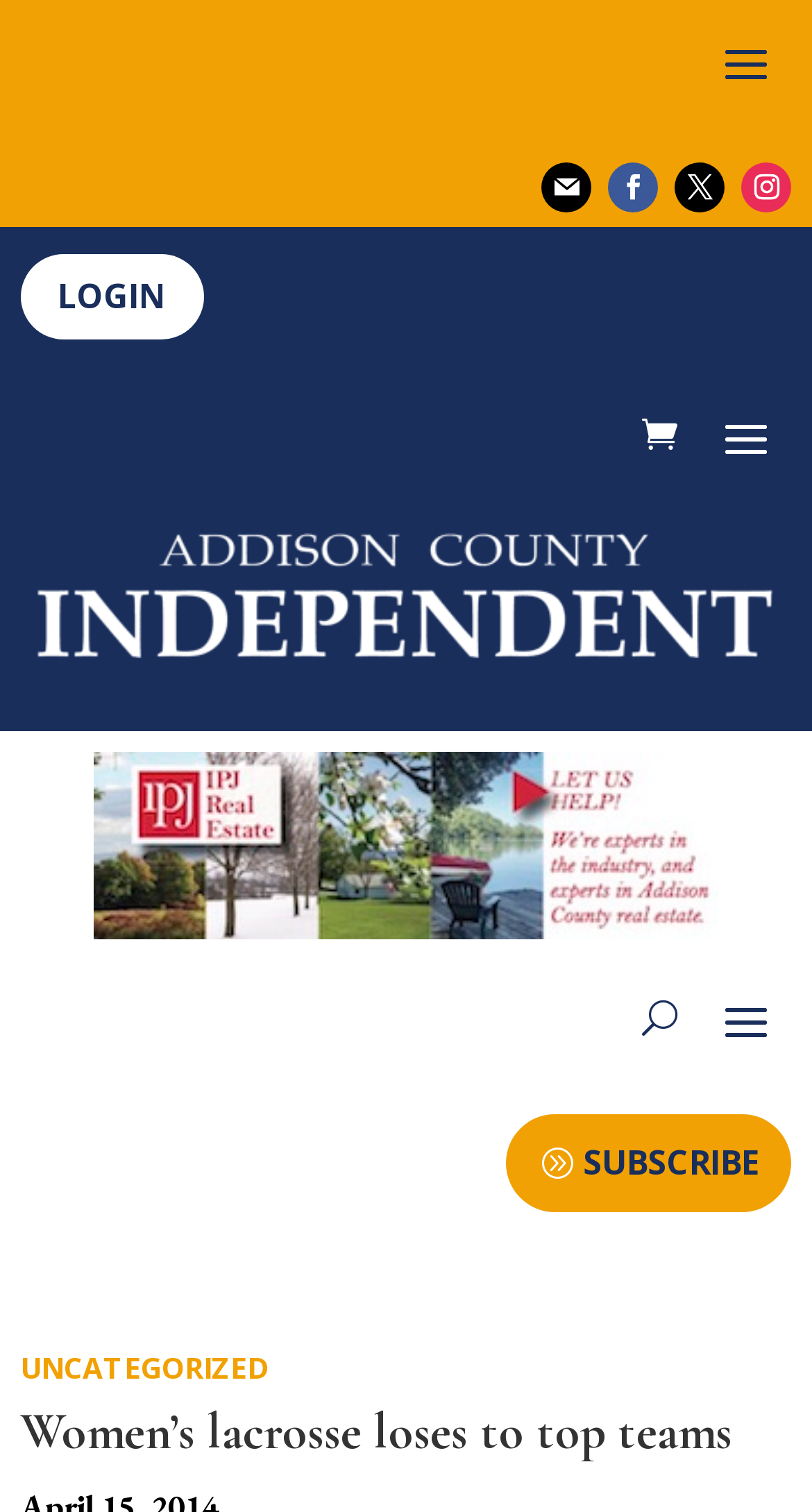Is there a login option available?
Please respond to the question with a detailed and thorough explanation.

I searched for a login option on the webpage and found a 'LOGIN' link on the top left corner, indicating that a login option is available.